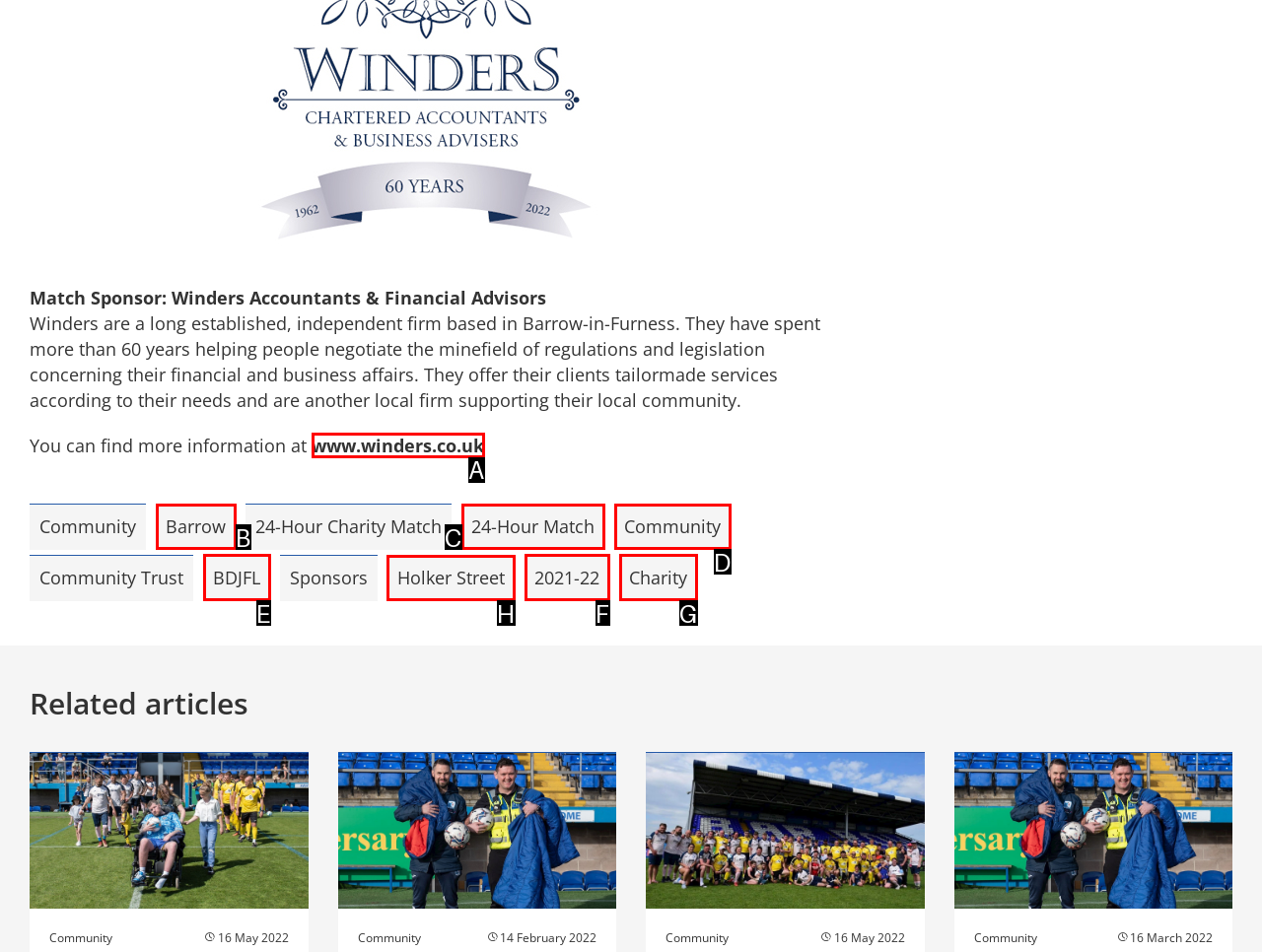Indicate which lettered UI element to click to fulfill the following task: Explore Holker Street
Provide the letter of the correct option.

H